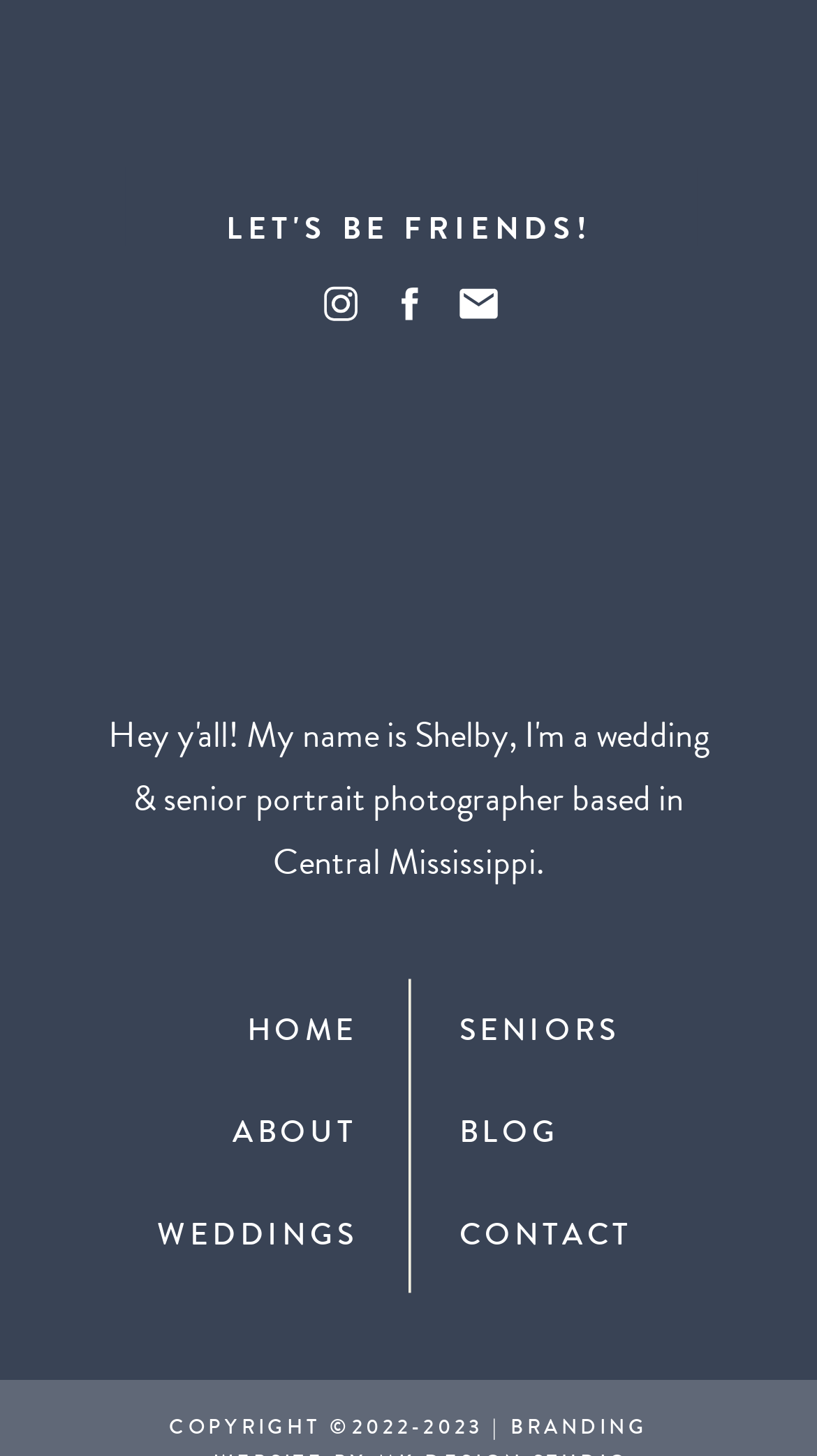Refer to the screenshot and give an in-depth answer to this question: What is the purpose of the 'CONTACT' link?

The 'CONTACT' link is likely intended for users to get in touch with the photographer, possibly to inquire about their services or to book a photoshoot. This is a common feature on websites that offer services, and the presence of this link suggests that the photographer is open to being contacted by potential clients.